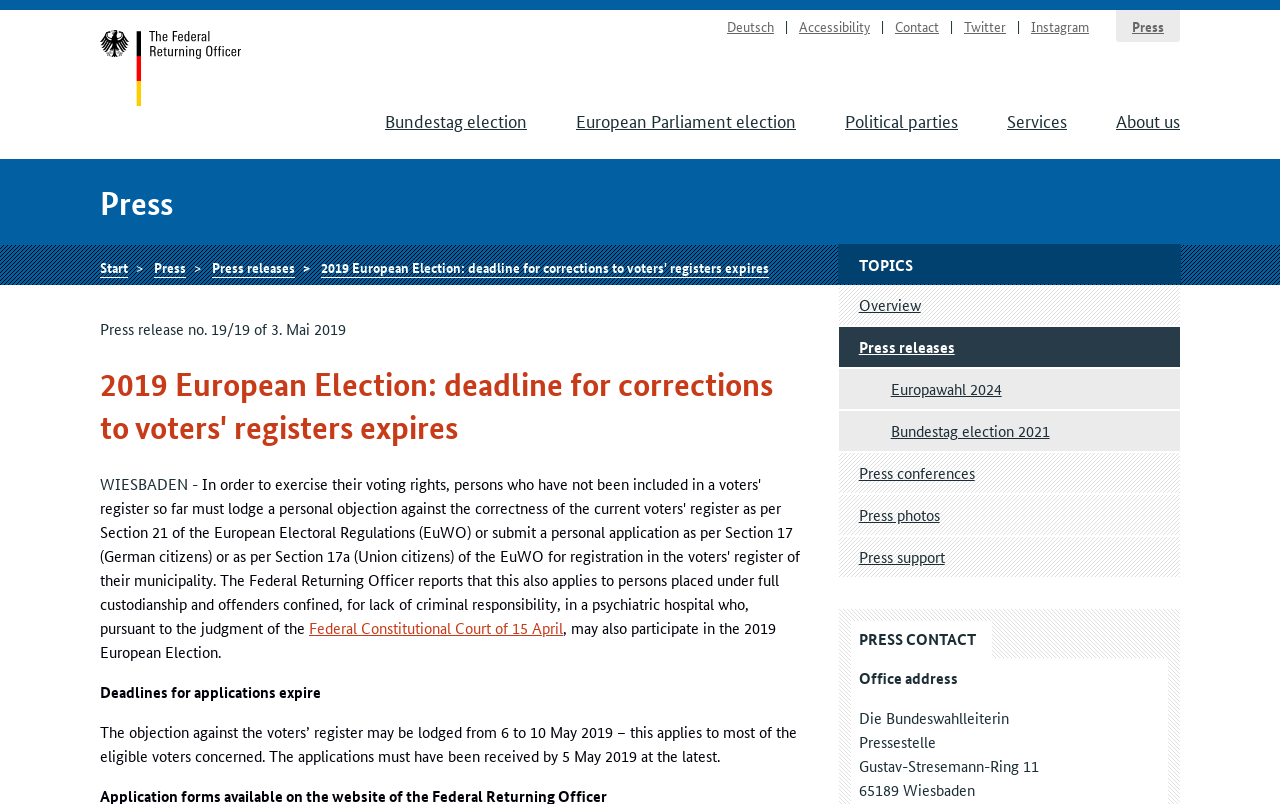Find the bounding box coordinates of the clickable element required to execute the following instruction: "Click on the 'Start' link". Provide the coordinates as four float numbers between 0 and 1, i.e., [left, top, right, bottom].

[0.078, 0.037, 0.19, 0.132]